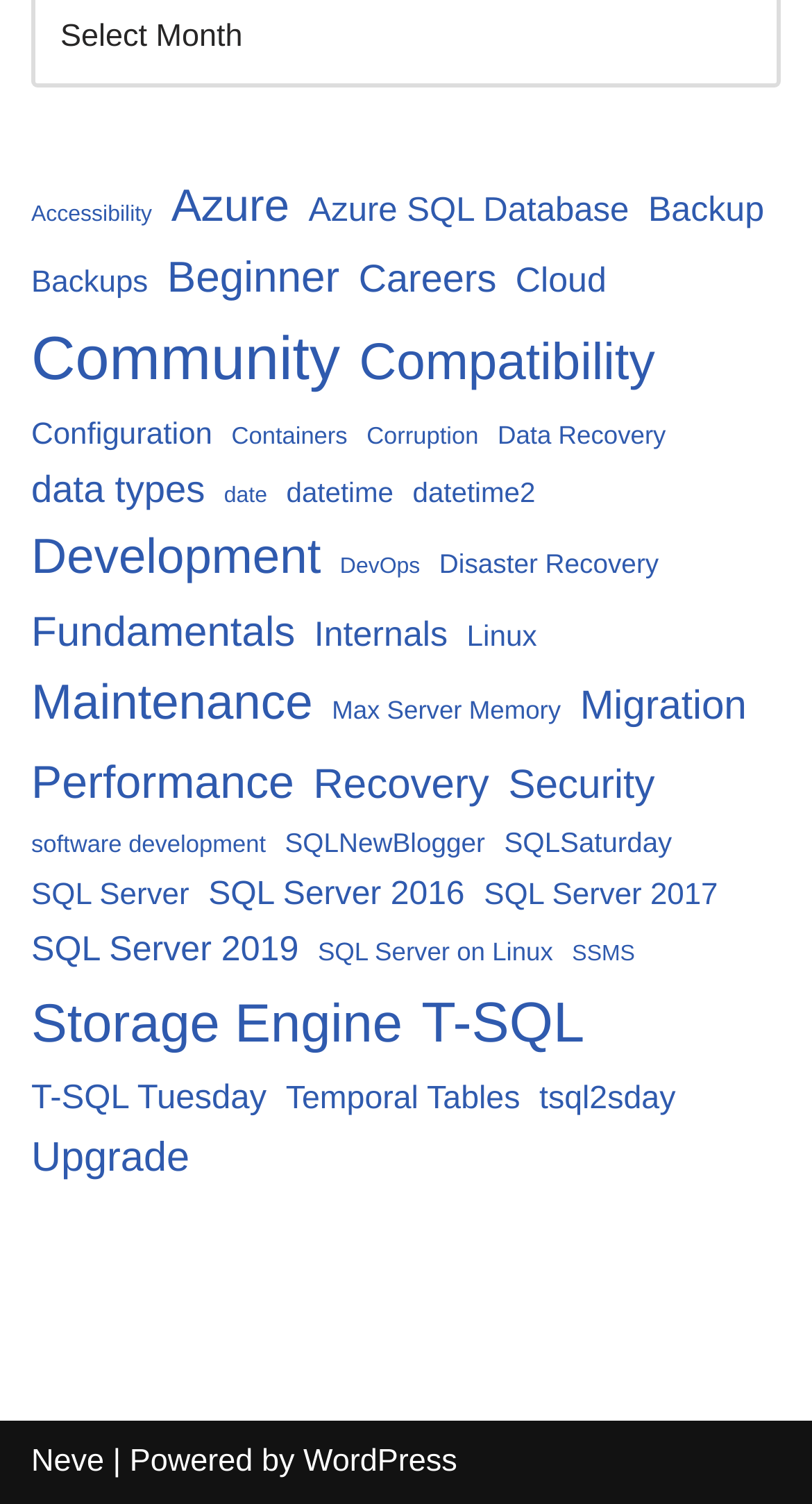Determine the bounding box coordinates for the clickable element required to fulfill the instruction: "View SQL Server 2019 items". Provide the coordinates as four float numbers between 0 and 1, i.e., [left, top, right, bottom].

[0.038, 0.613, 0.368, 0.65]